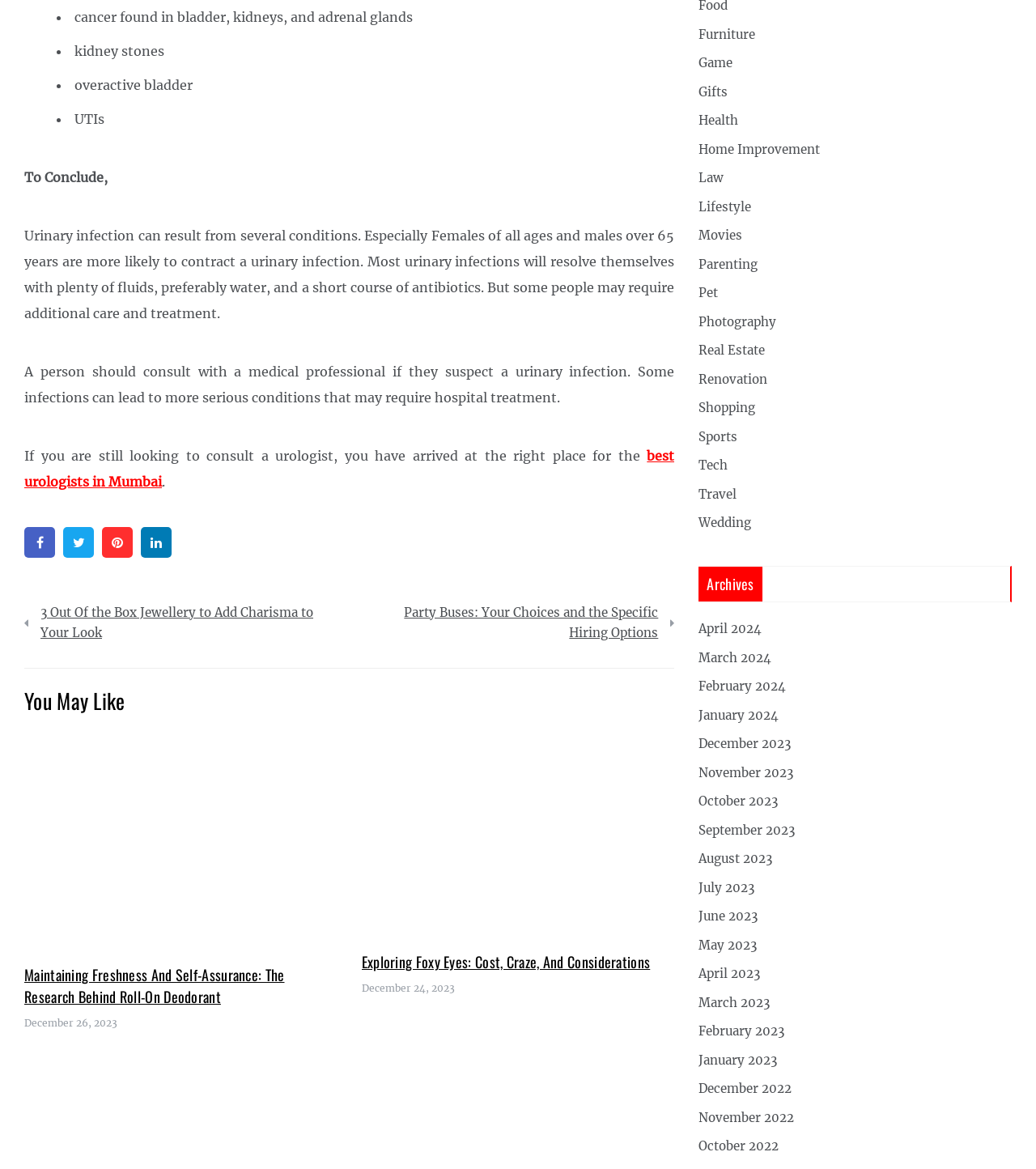Please answer the following question as detailed as possible based on the image: 
What is the date of the latest related post?

The date of the latest related post can be found by looking at the static text elements below the related post headings. The date 'December 26, 2023' is mentioned below the heading 'Maintaining Freshness And Self-Assurance: The Research Behind Roll-On Deodorant'.